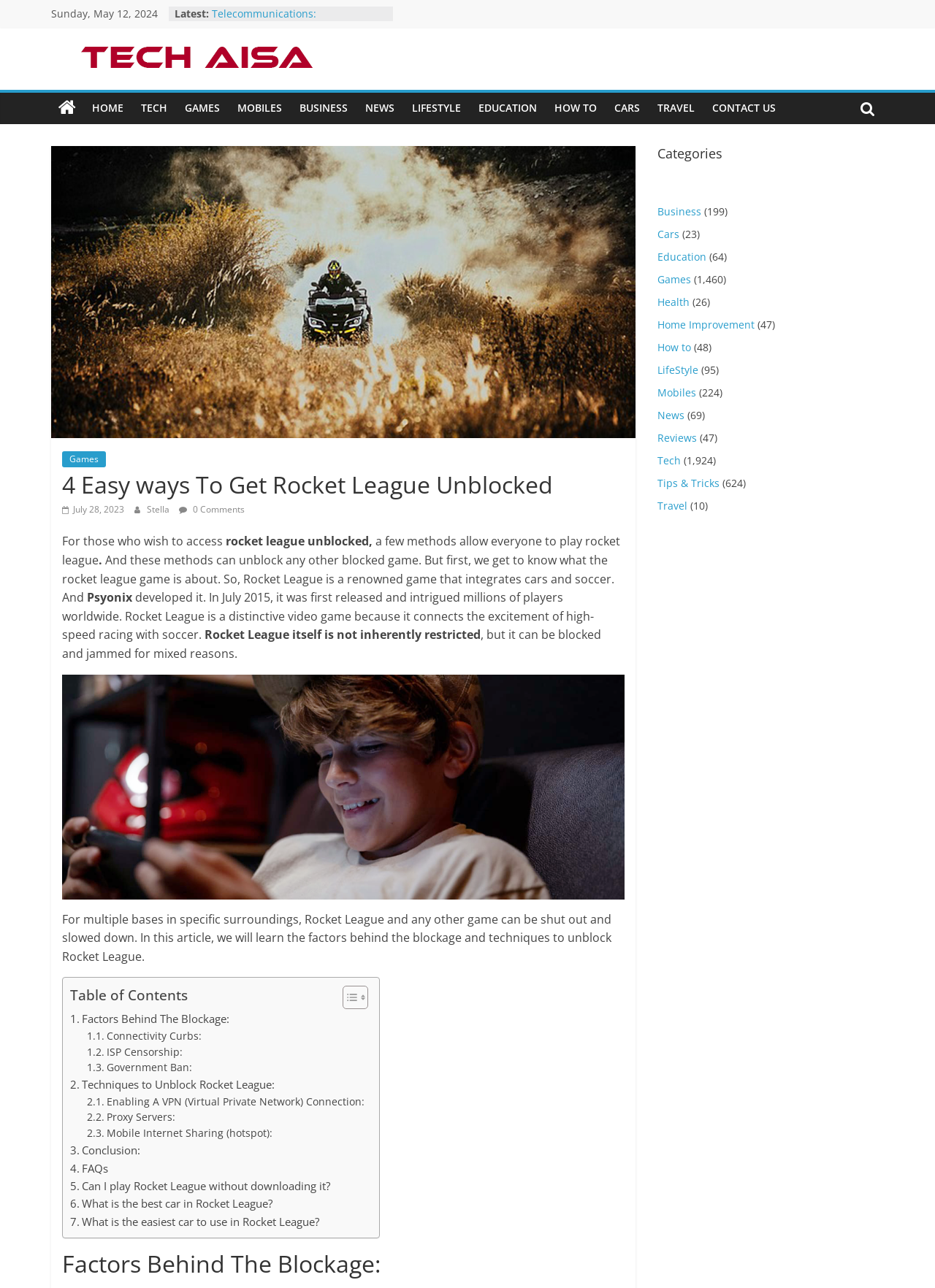How many articles are there in the 'Games' category?
Answer the question with a single word or phrase, referring to the image.

1,460